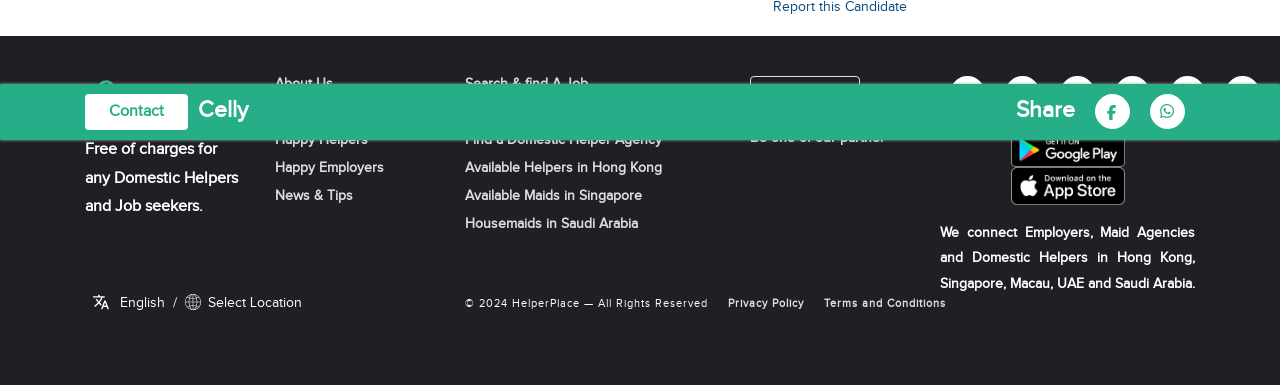What is the copyright year of the website?
Answer the question based on the image using a single word or a brief phrase.

2024